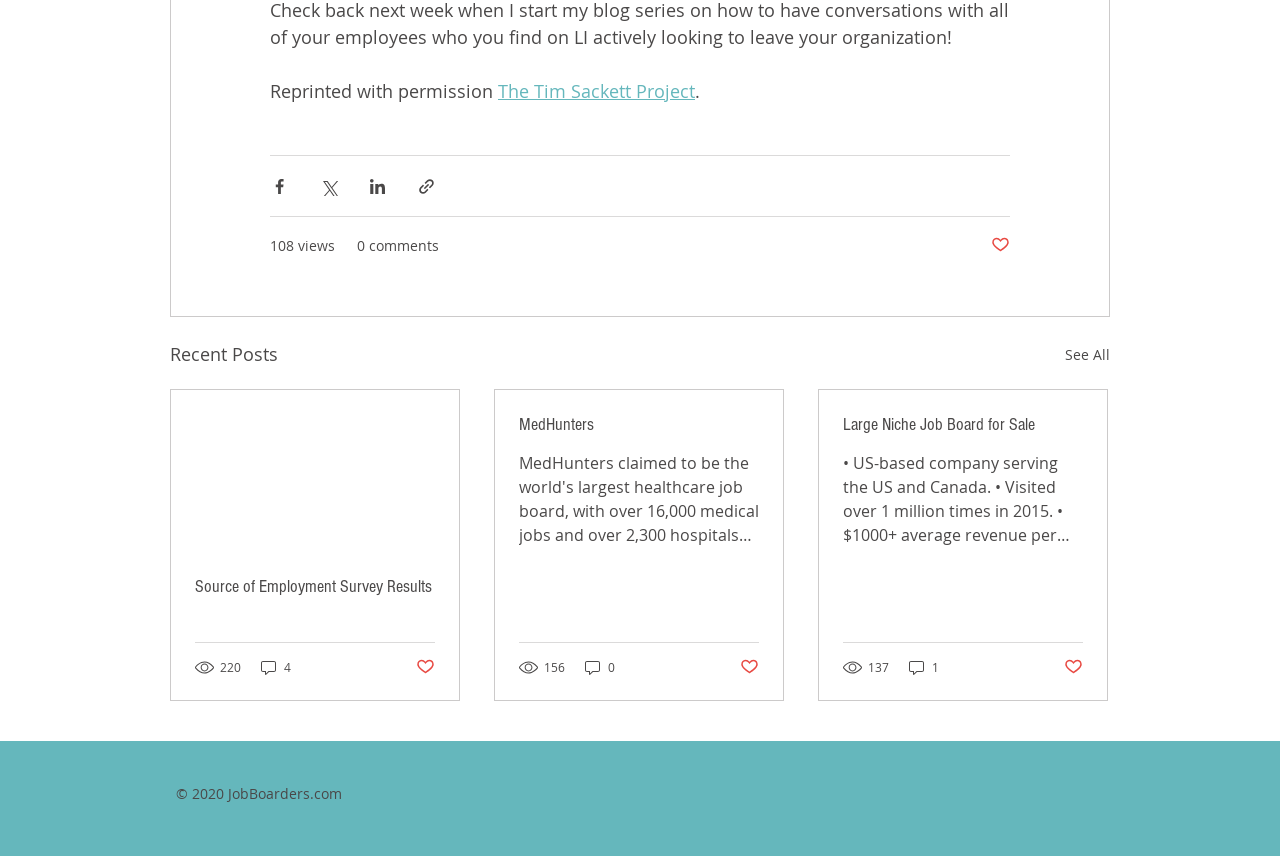Identify the bounding box coordinates for the UI element that matches this description: "title="Visit the main page"".

None